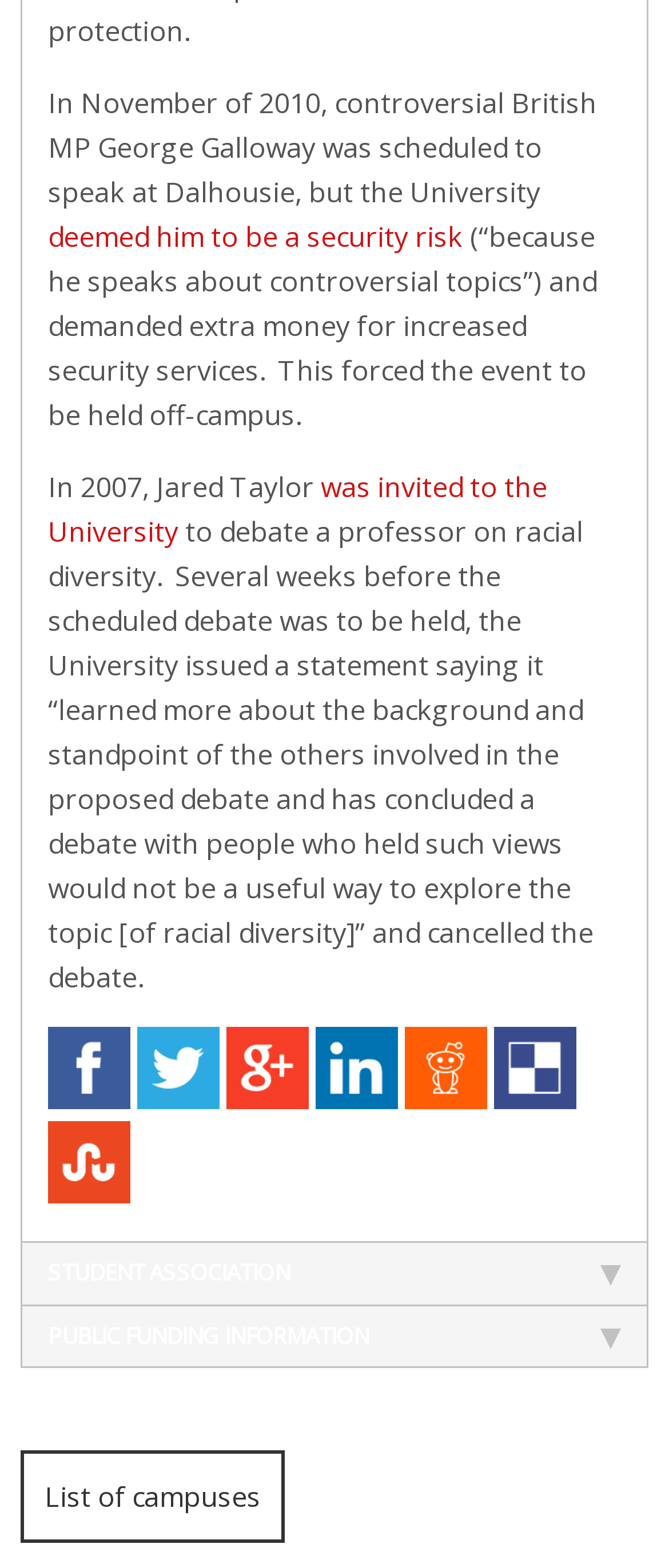Answer the following query with a single word or phrase:
How many tabs are there in the webpage?

2